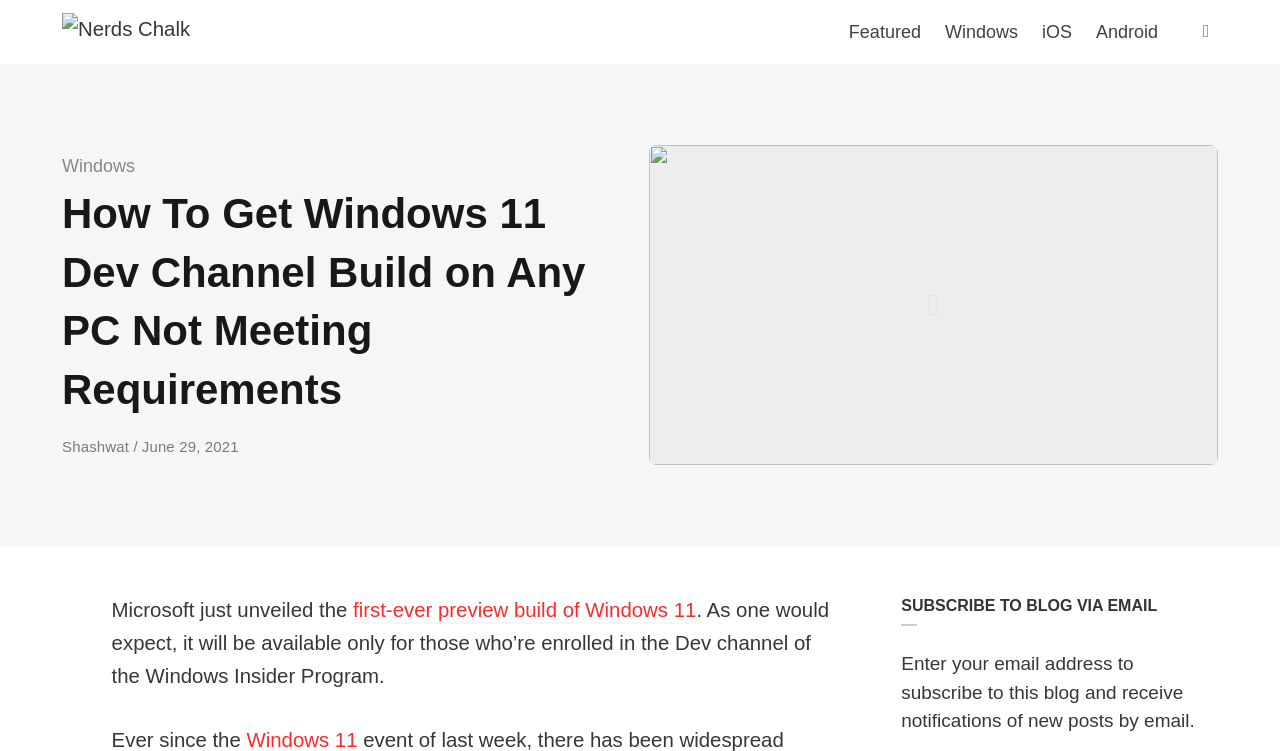Calculate the bounding box coordinates for the UI element based on the following description: "Windows". Ensure the coordinates are four float numbers between 0 and 1, i.e., [left, top, right, bottom].

[0.729, 0.0, 0.805, 0.085]